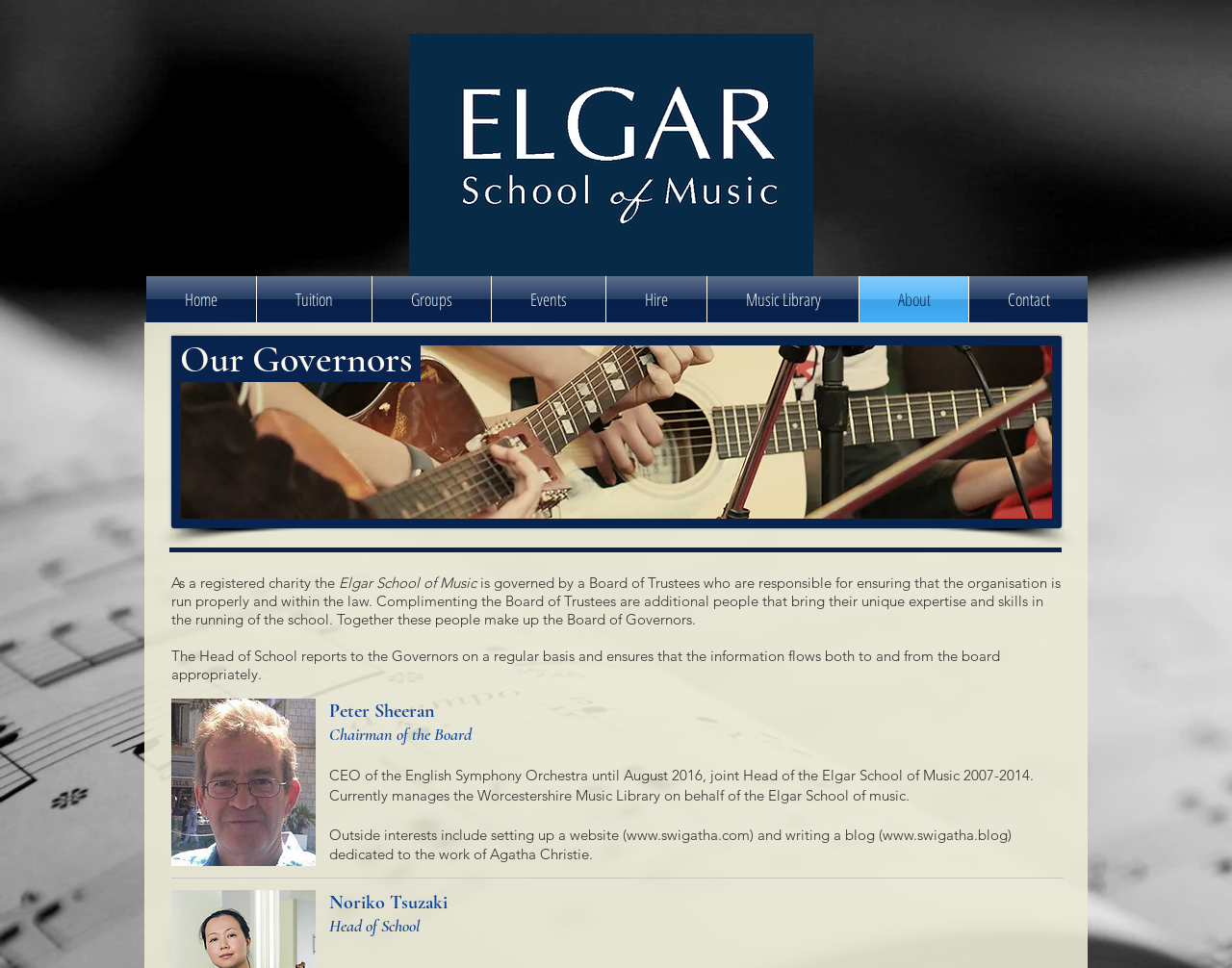Using the format (top-left x, top-left y, bottom-right x, bottom-right y), provide the bounding box coordinates for the described UI element. All values should be floating point numbers between 0 and 1: Events

[0.399, 0.285, 0.491, 0.333]